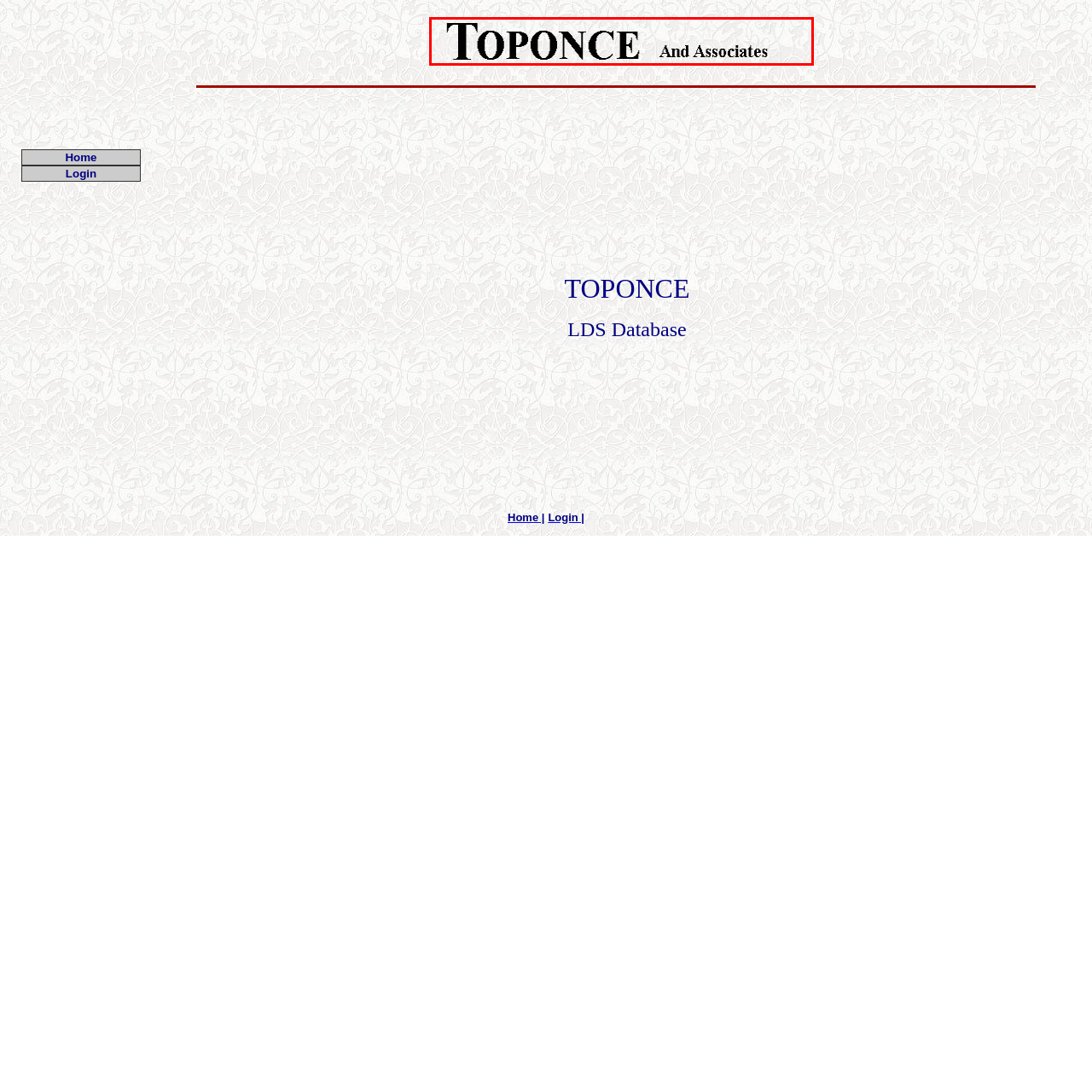What is the background design of the image?
Focus on the part of the image marked with a red bounding box and deliver an in-depth answer grounded in the visual elements you observe.

The background of the image exhibits a subtle ornate pattern, which enhances the elegance of the design and contributes to the overall classic and professional aesthetic.